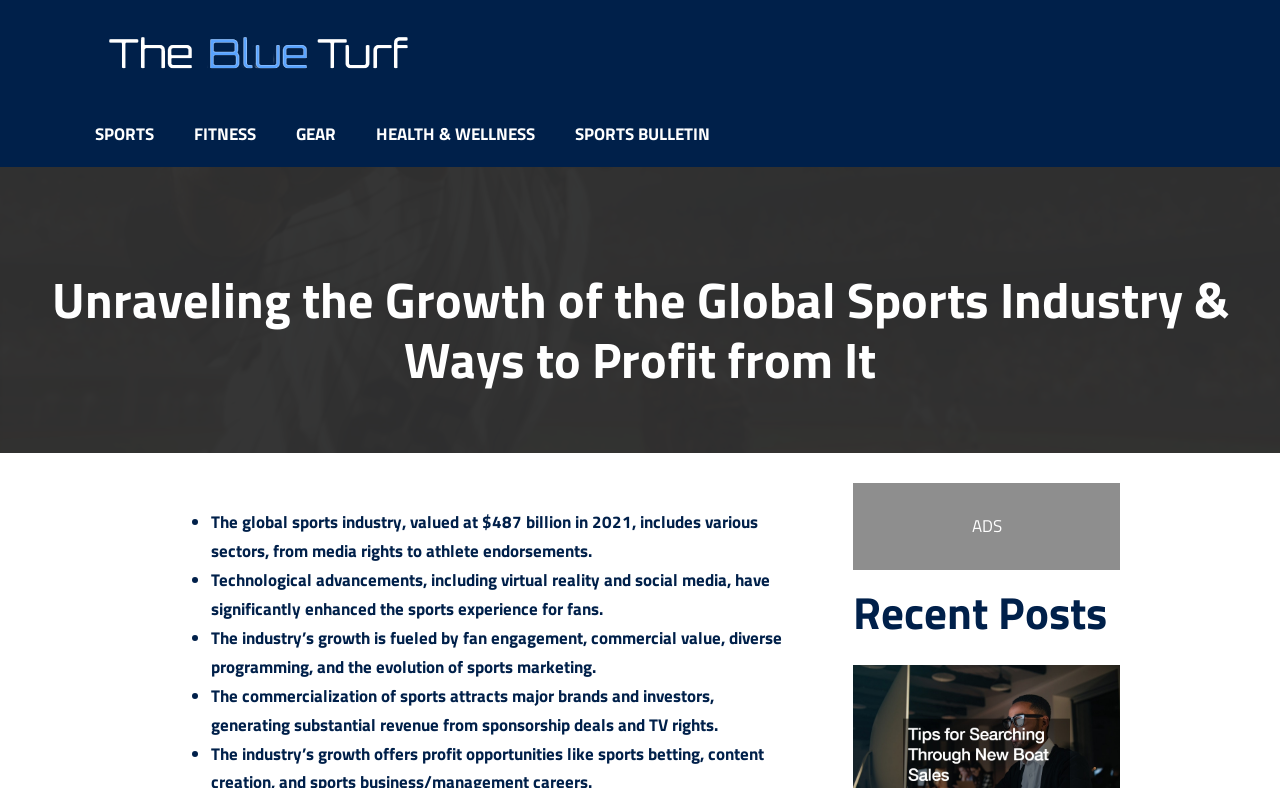Based on the image, give a detailed response to the question: What is the purpose of the links at the top of the page?

The links at the top of the page, including 'SPORTS', 'FITNESS', 'GEAR', 'HEALTH & WELLNESS', and 'SPORTS BULLETIN', are likely used for navigation to different sections of the website, allowing users to access related content easily.